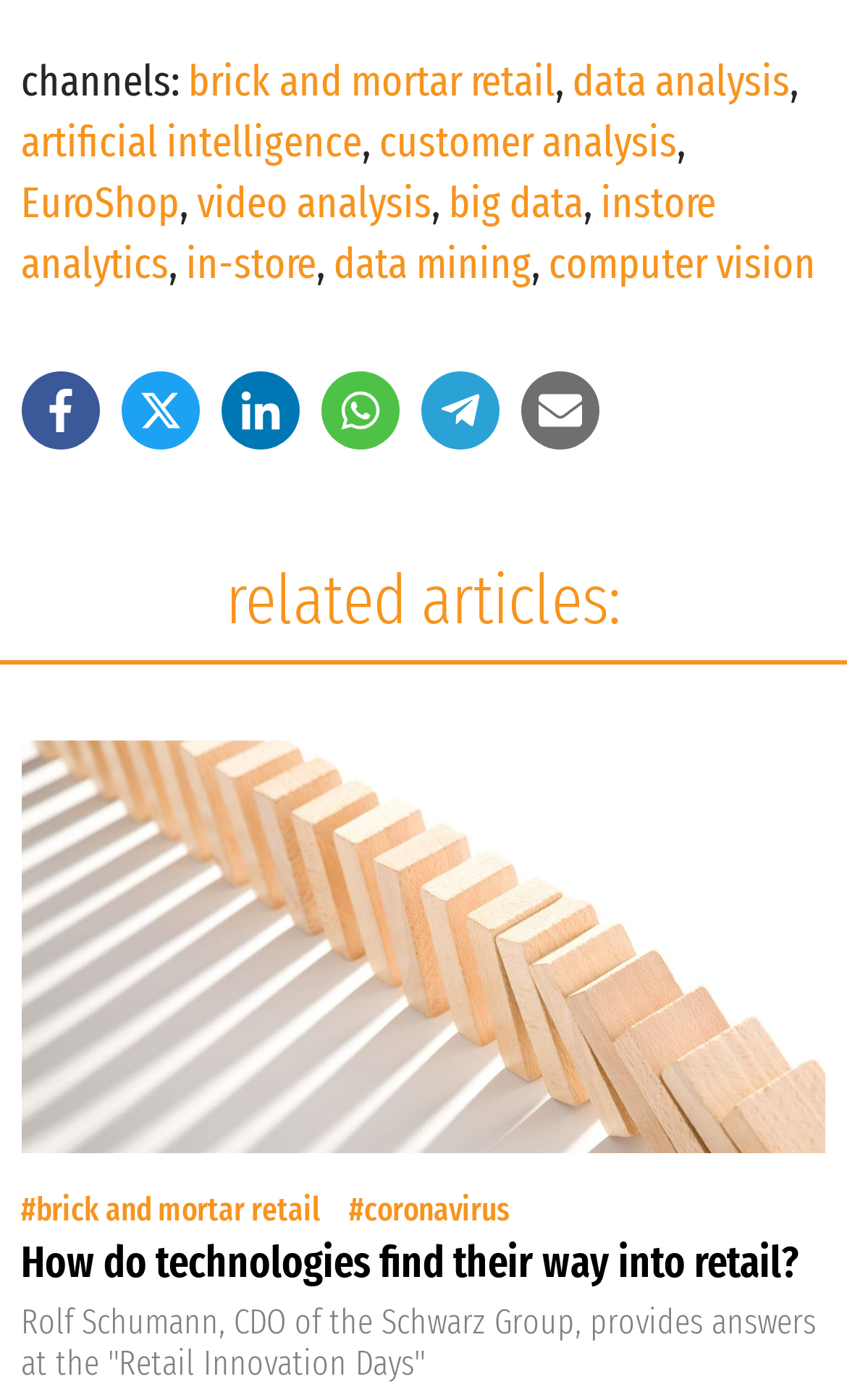Select the bounding box coordinates of the element I need to click to carry out the following instruction: "Share on facebook".

[0.025, 0.265, 0.117, 0.321]